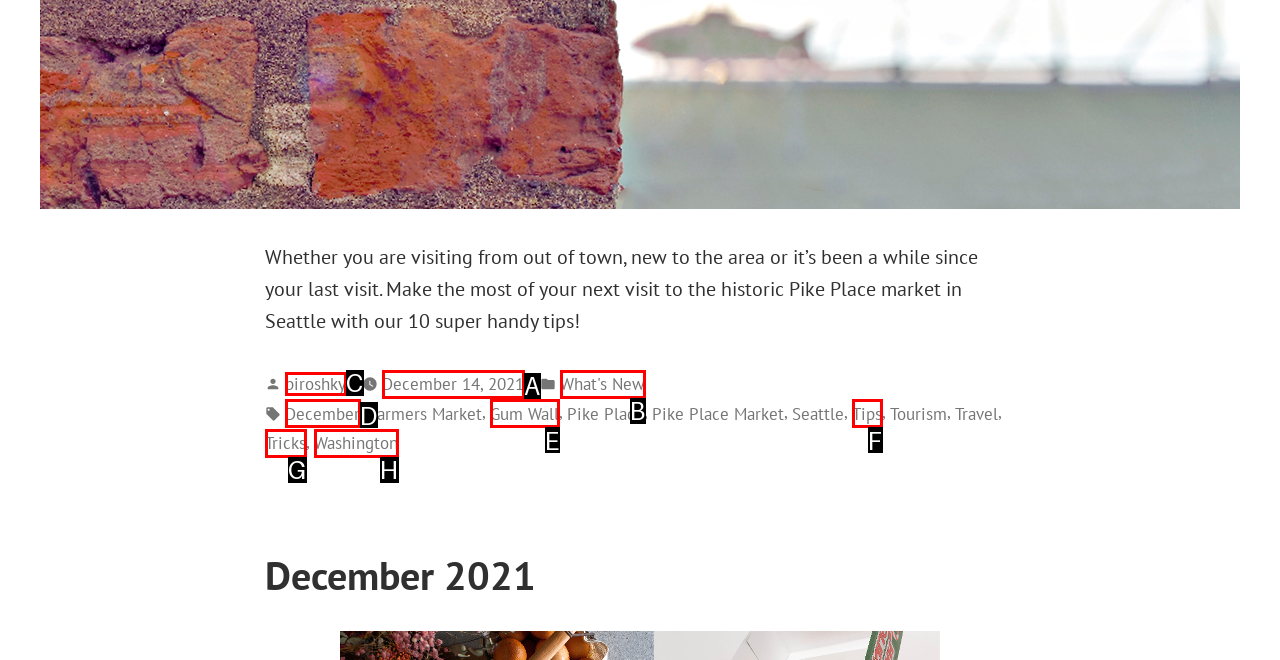Tell me which one HTML element best matches the description: Contact Us
Answer with the option's letter from the given choices directly.

None